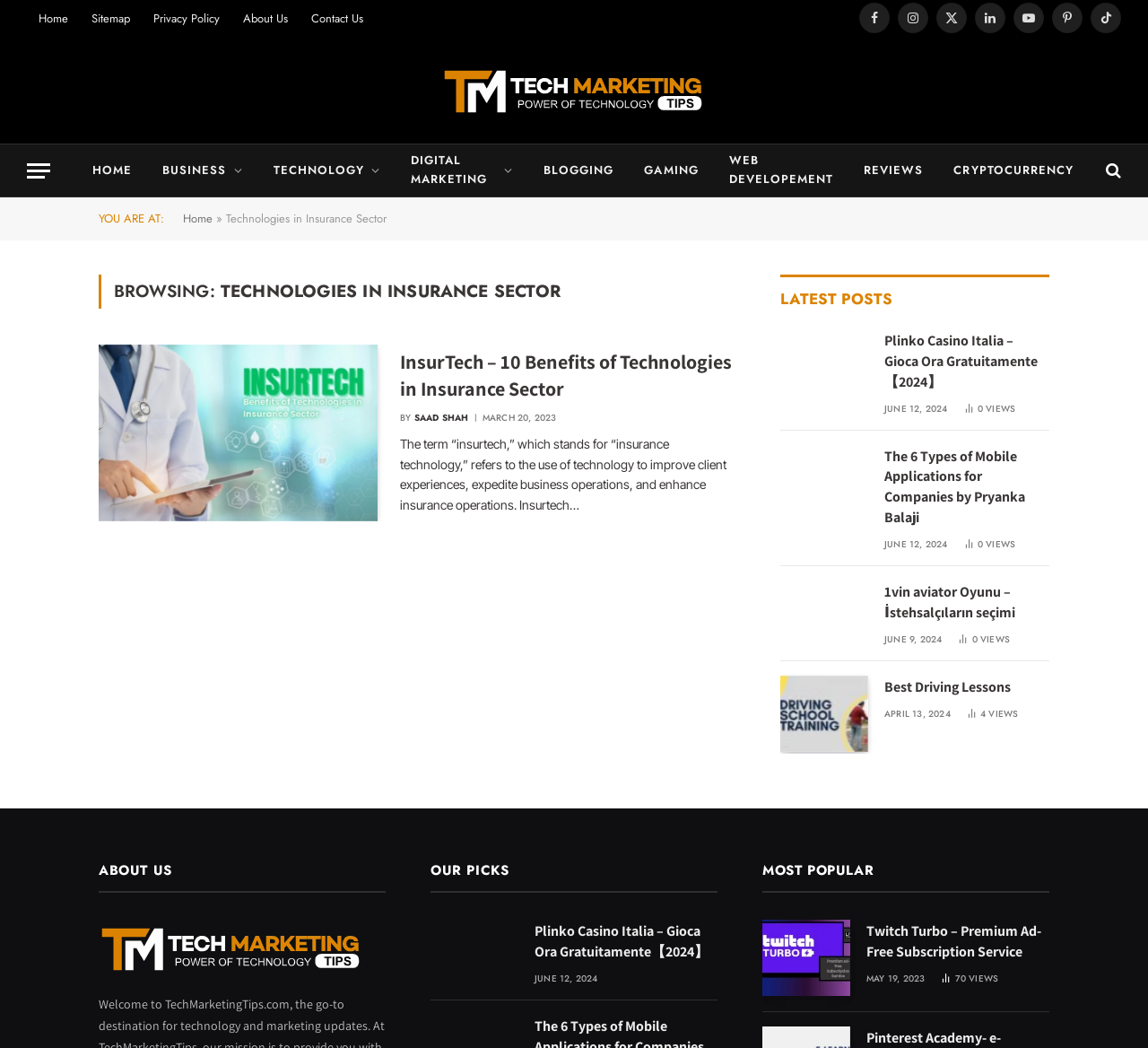Identify the bounding box coordinates of the specific part of the webpage to click to complete this instruction: "Browse Technologies in Insurance Sector".

[0.197, 0.2, 0.337, 0.217]